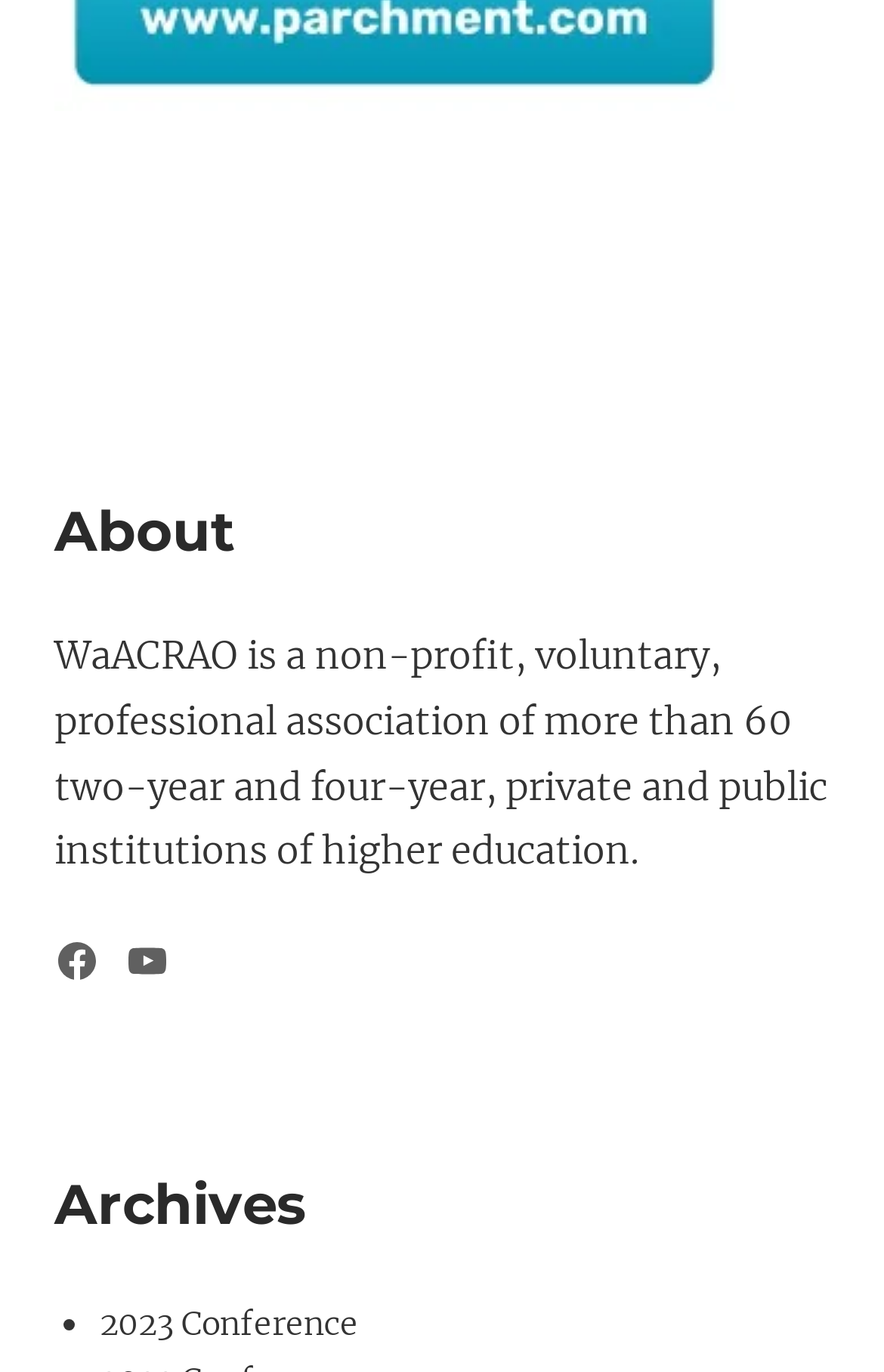What is the name of the organization?
Answer briefly with a single word or phrase based on the image.

WaACRAO